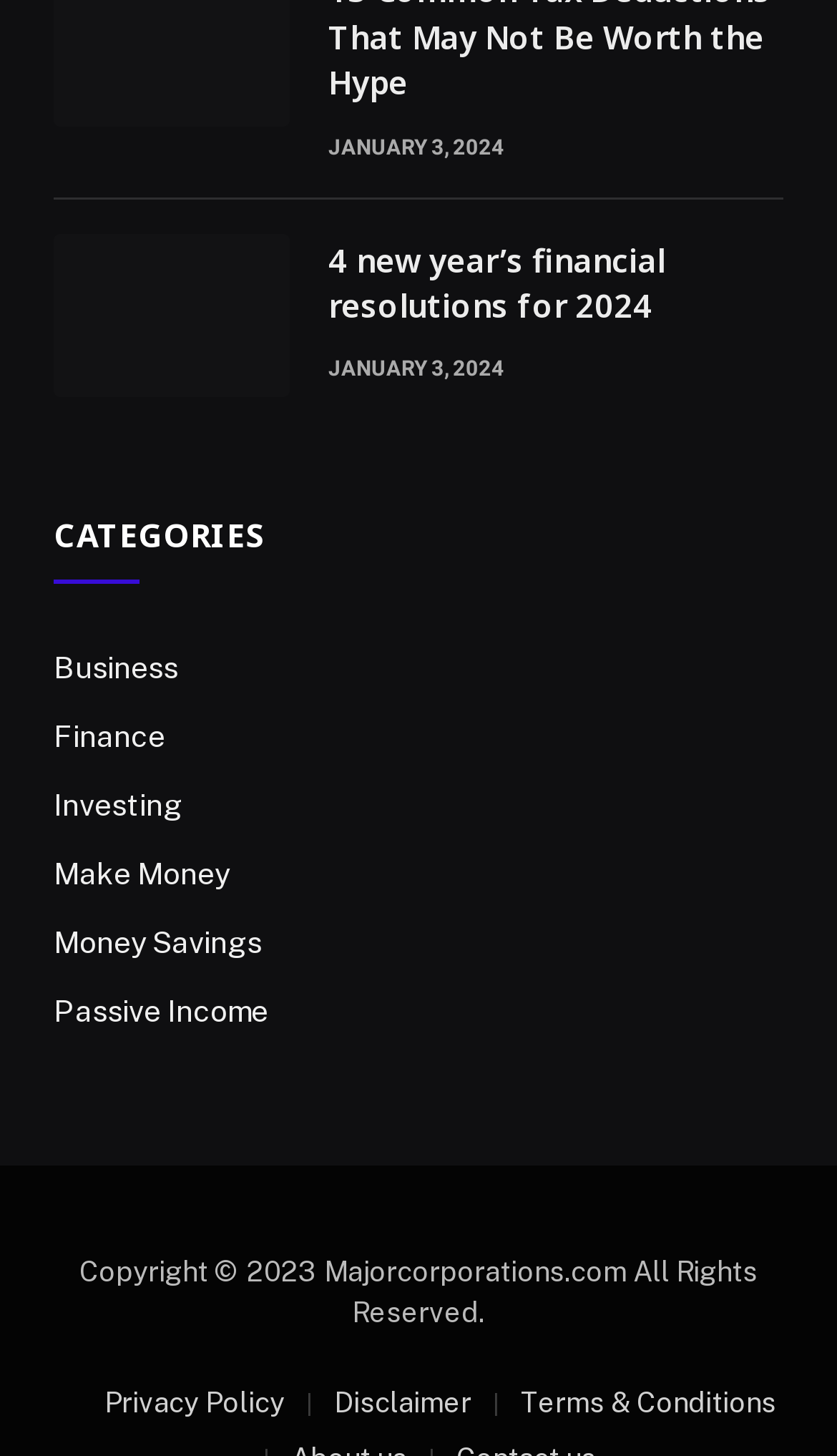Consider the image and give a detailed and elaborate answer to the question: 
What are the categories listed on the webpage?

I found the categories by looking at the links below the 'CATEGORIES' heading, which are 'Business', 'Finance', 'Investing', 'Make Money', 'Money Savings', and 'Passive Income'.